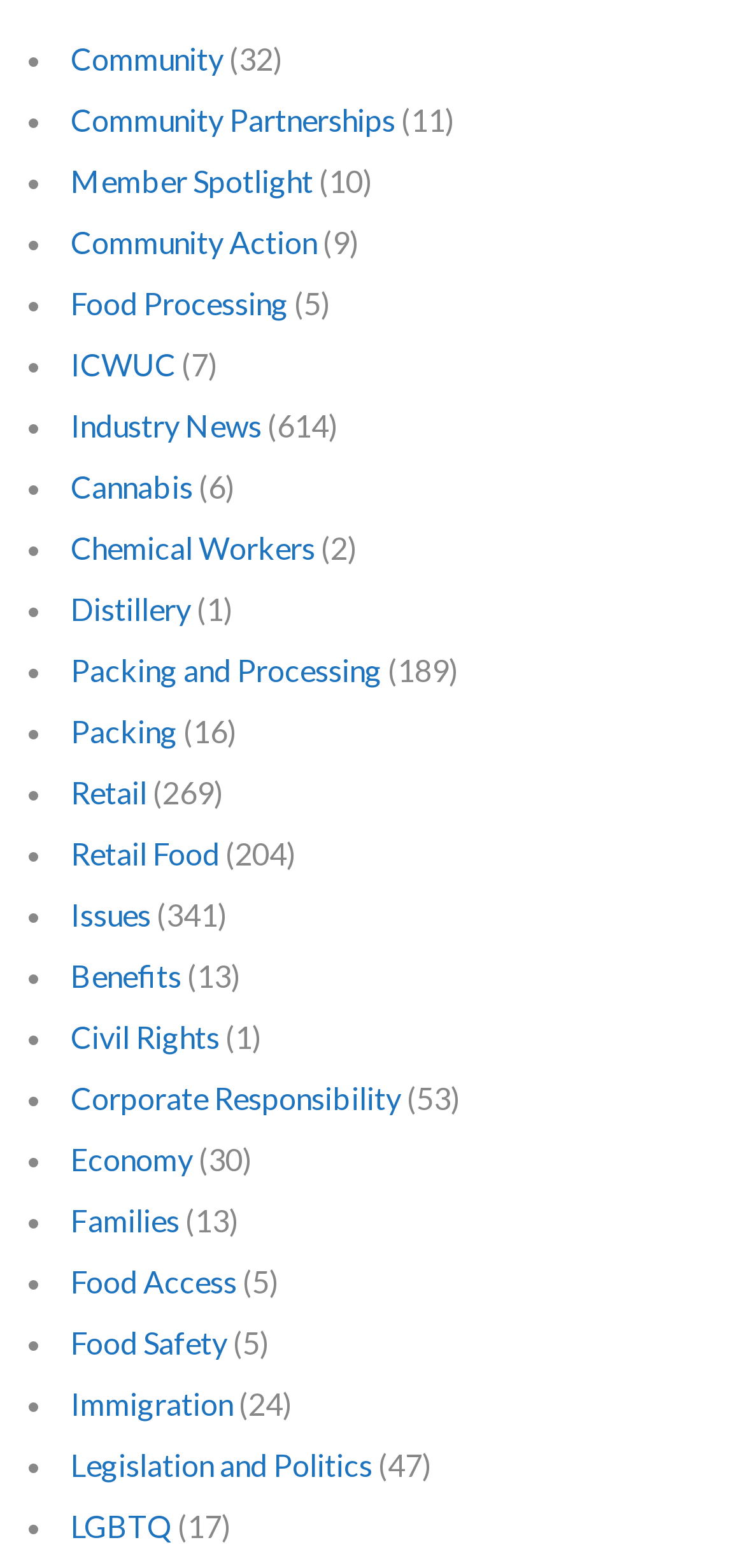Please provide a detailed answer to the question below based on the screenshot: 
What is the topic with the fewest articles?

I looked at the StaticText elements next to each link and found the one with the lowest number, which is 1, corresponding to the link 'Distillery'.